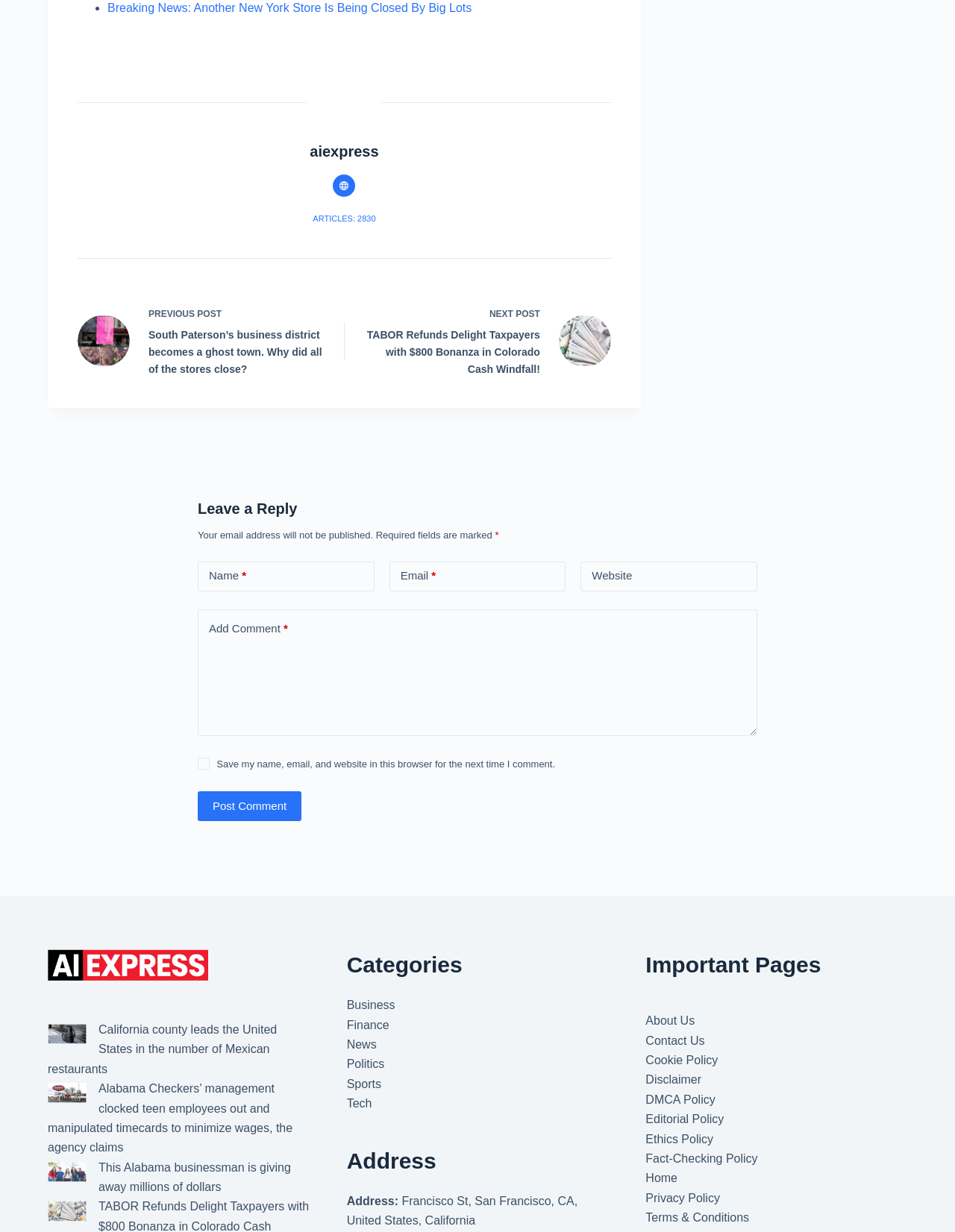Give the bounding box coordinates for the element described as: "Politics".

[0.363, 0.859, 0.403, 0.869]